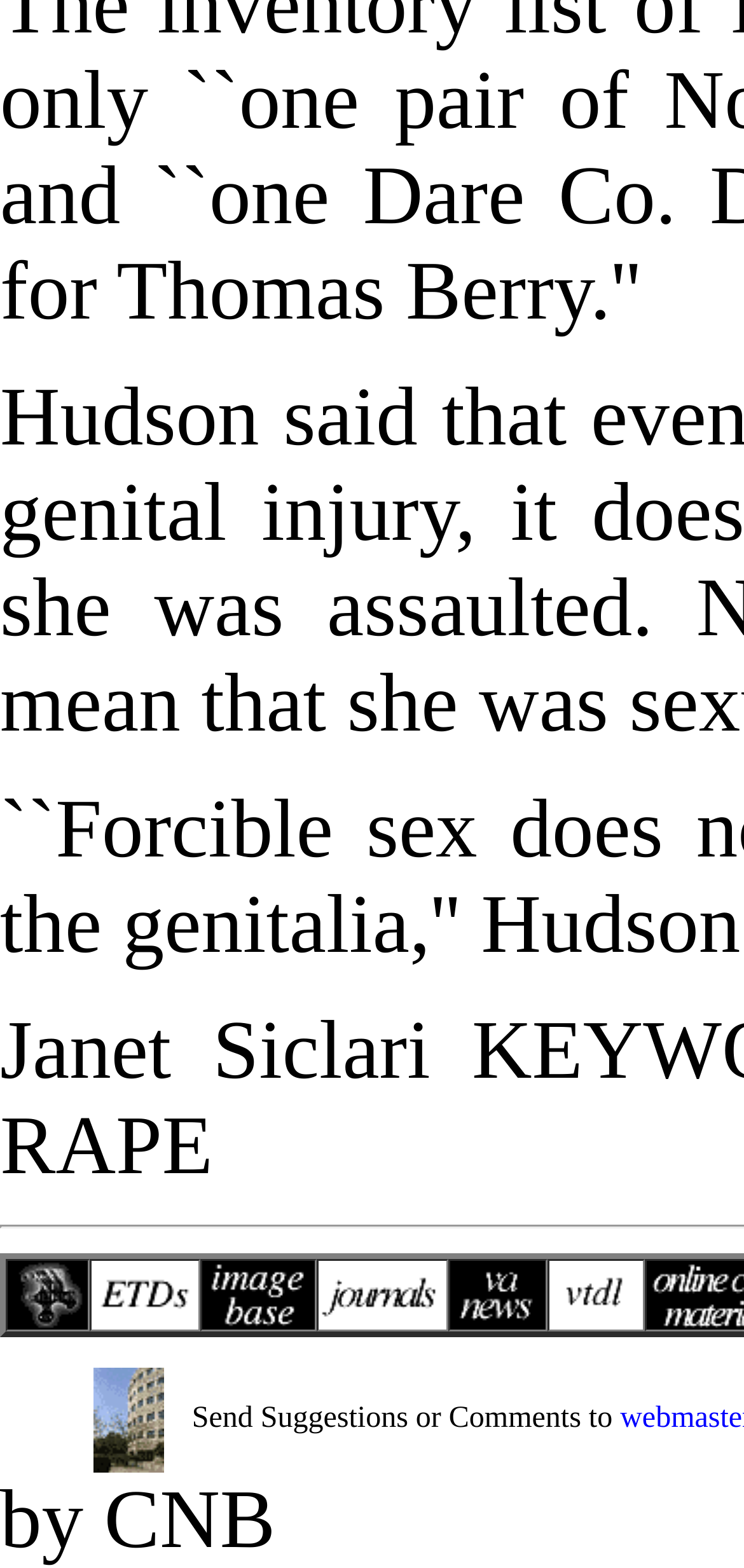What is the text at the bottom of the webpage?
Look at the image and answer the question using a single word or phrase.

by CNB